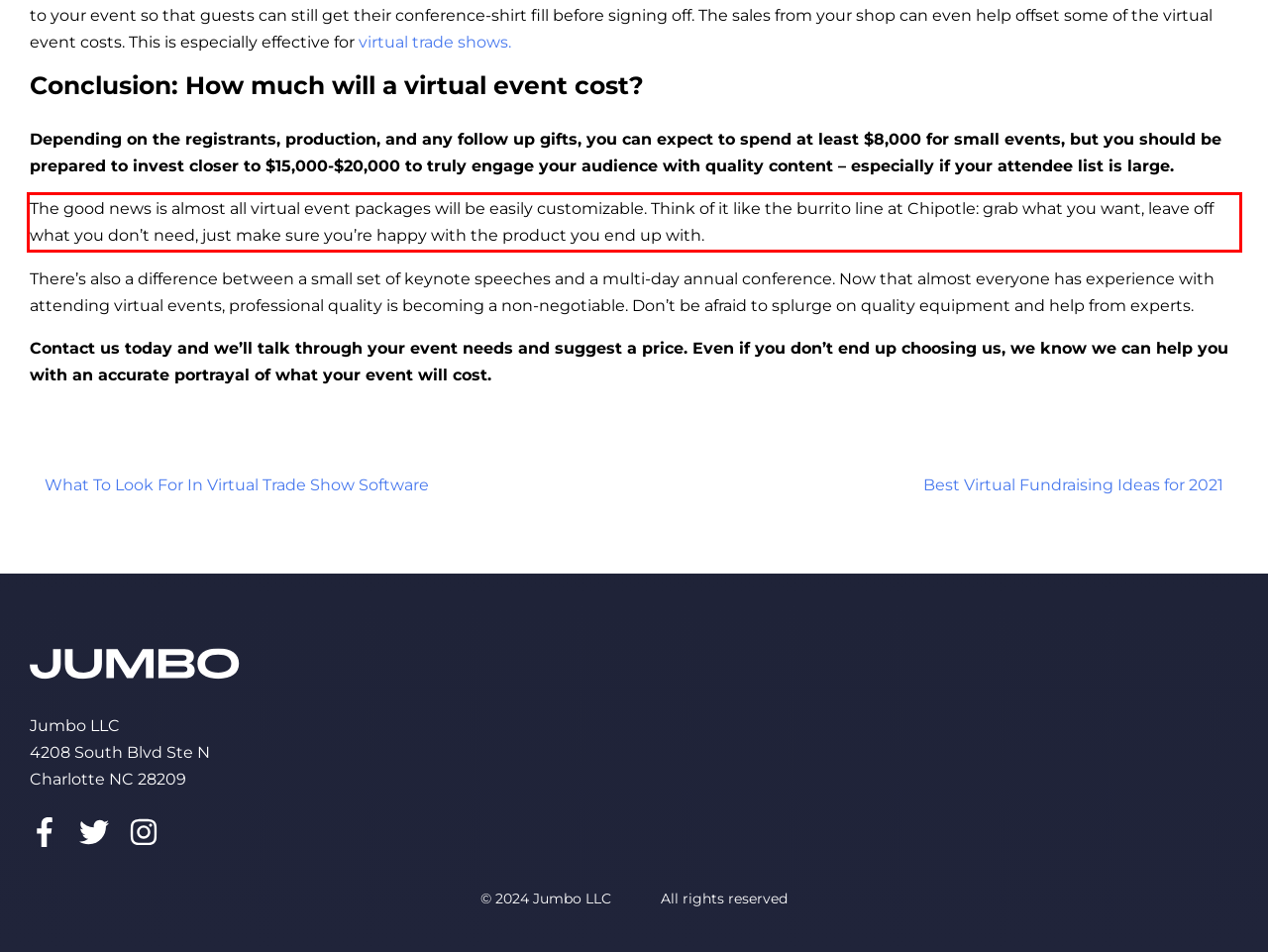Using the provided screenshot, read and generate the text content within the red-bordered area.

The good news is almost all virtual event packages will be easily customizable. Think of it like the burrito line at Chipotle: grab what you want, leave off what you don’t need, just make sure you’re happy with the product you end up with.